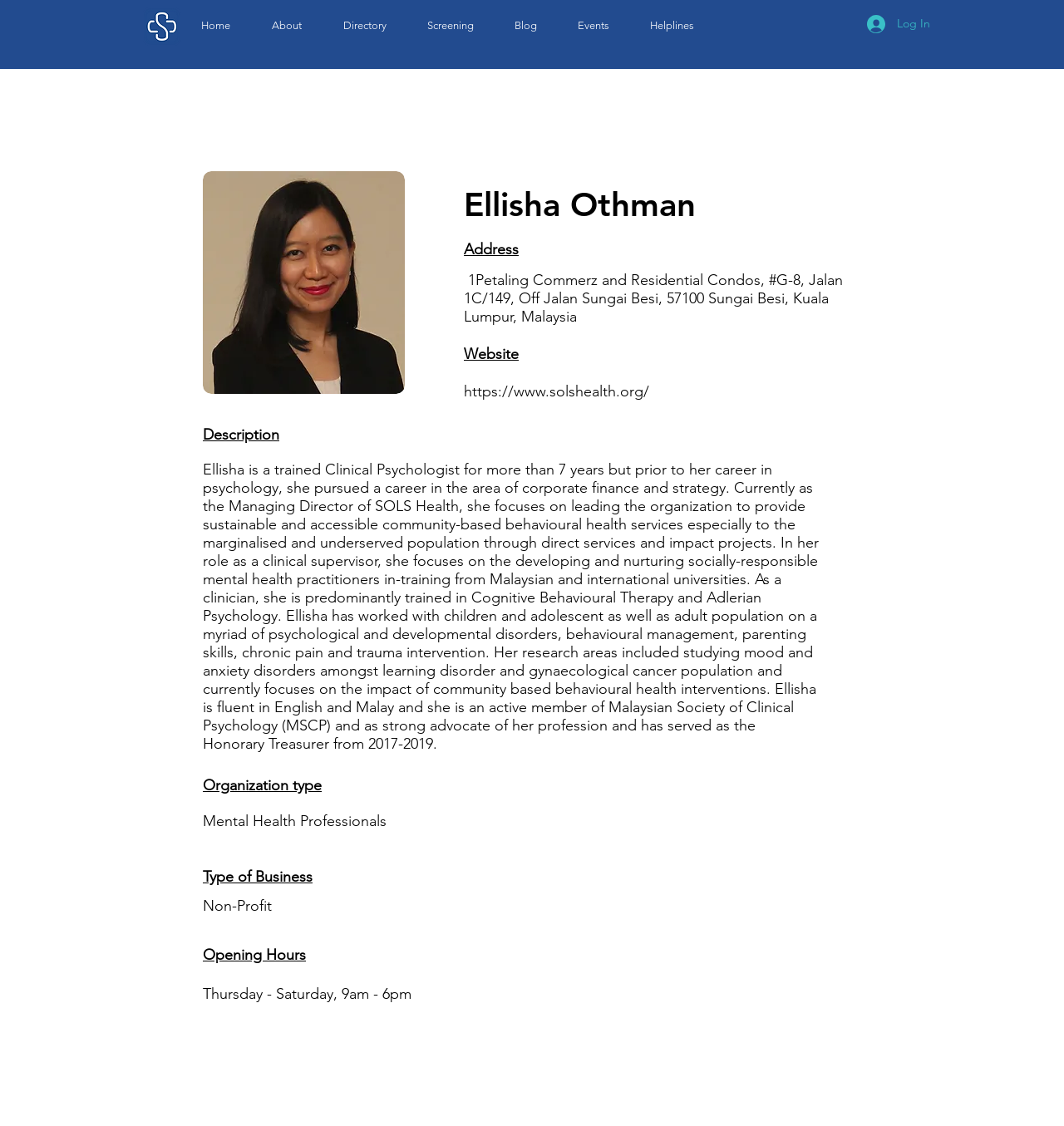What is Ellisha Othman's profession?
Answer the question in as much detail as possible.

Based on the webpage, Ellisha Othman's profession can be determined by reading her description, which states that she is a trained Clinical Psychologist for more than 7 years.